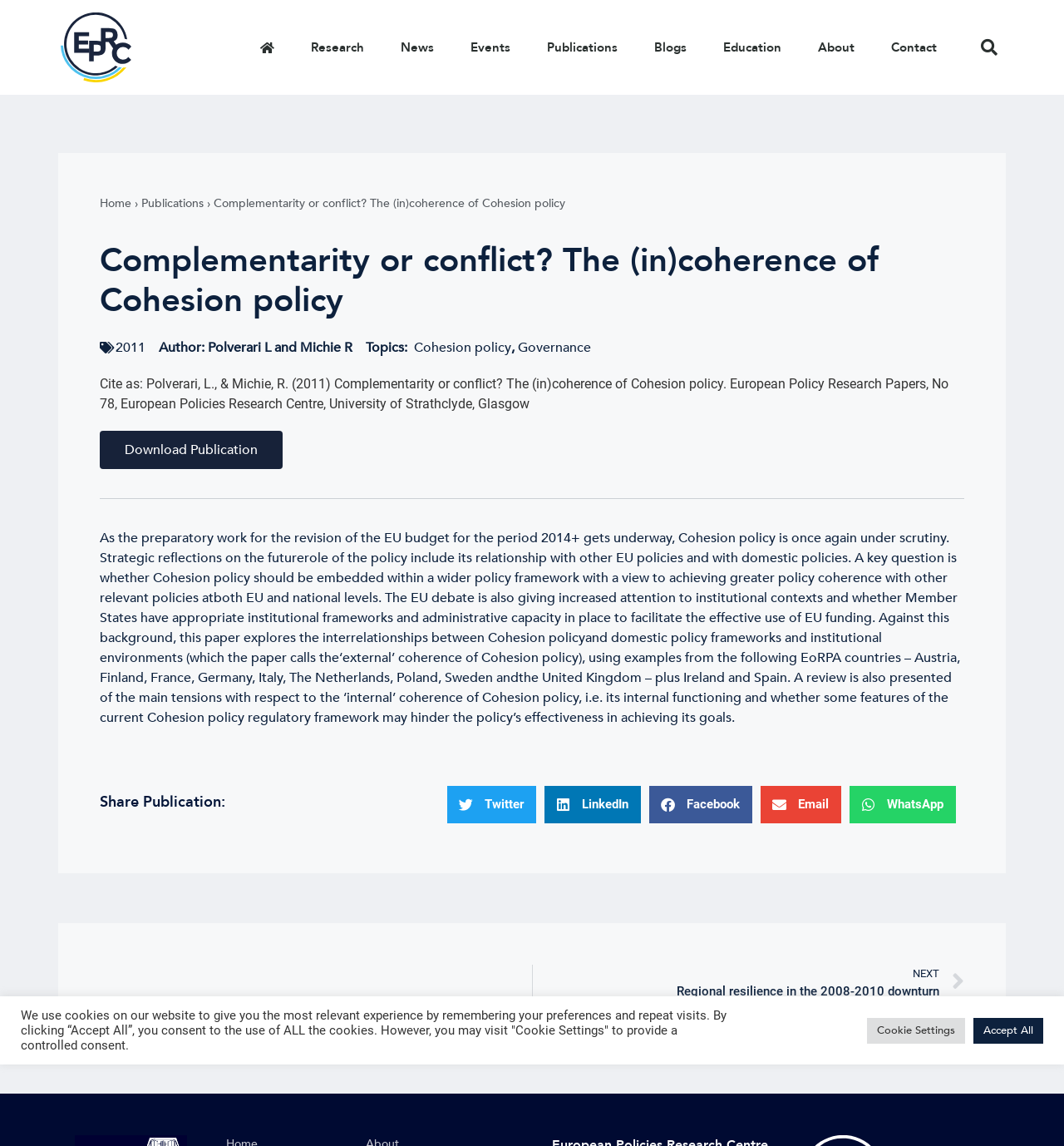What is the topic of the publication?
Analyze the image and deliver a detailed answer to the question.

I found the topic of the publication by looking at the link element with the text 'Cohesion policy' which is listed under the 'Topics:' section.